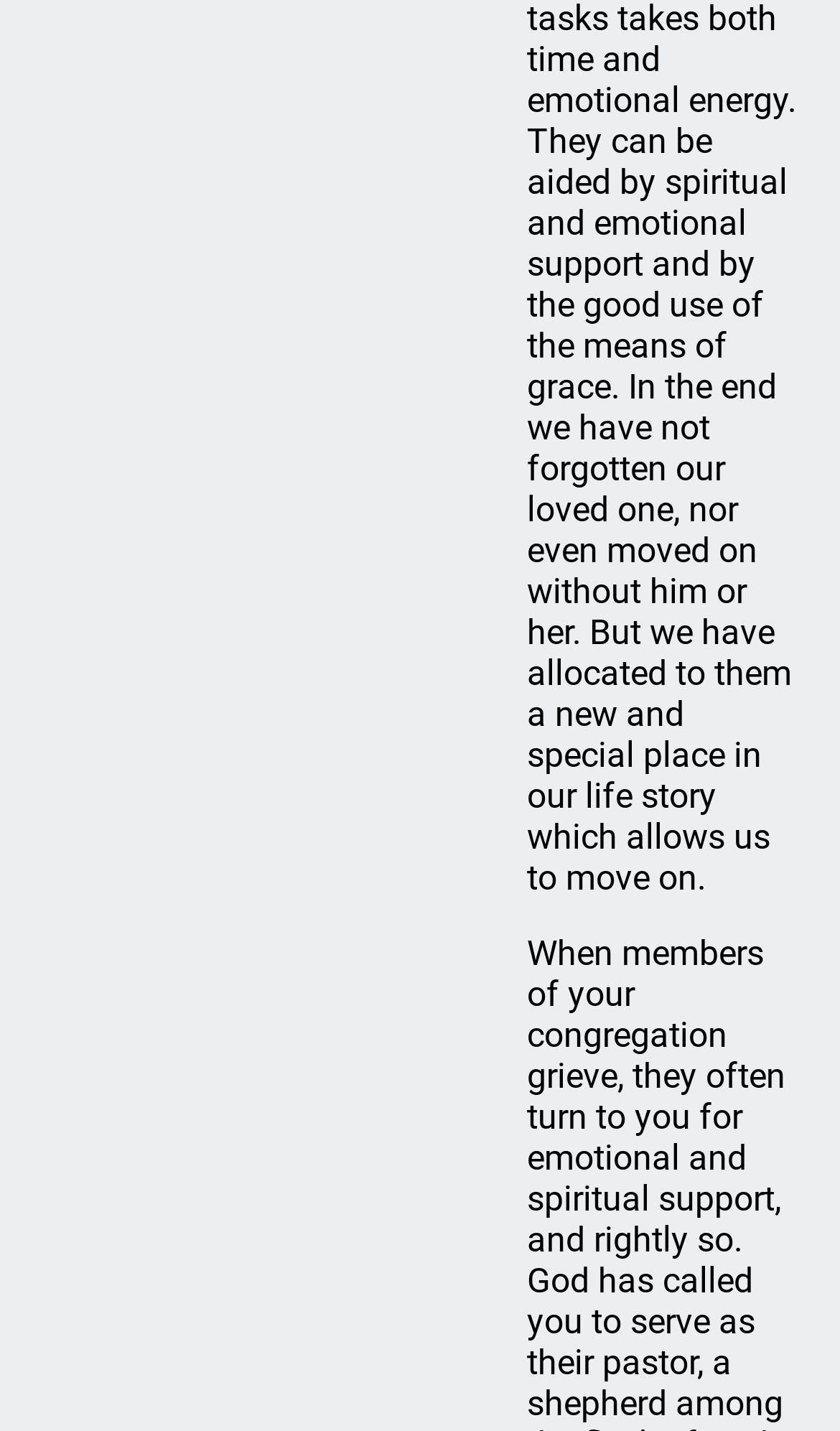For the following element description, predict the bounding box coordinates in the format (top-left x, top-left y, bottom-right x, bottom-right y). All values should be floating point numbers between 0 and 1. Description: Form of Government

[0.429, 0.786, 0.804, 0.814]